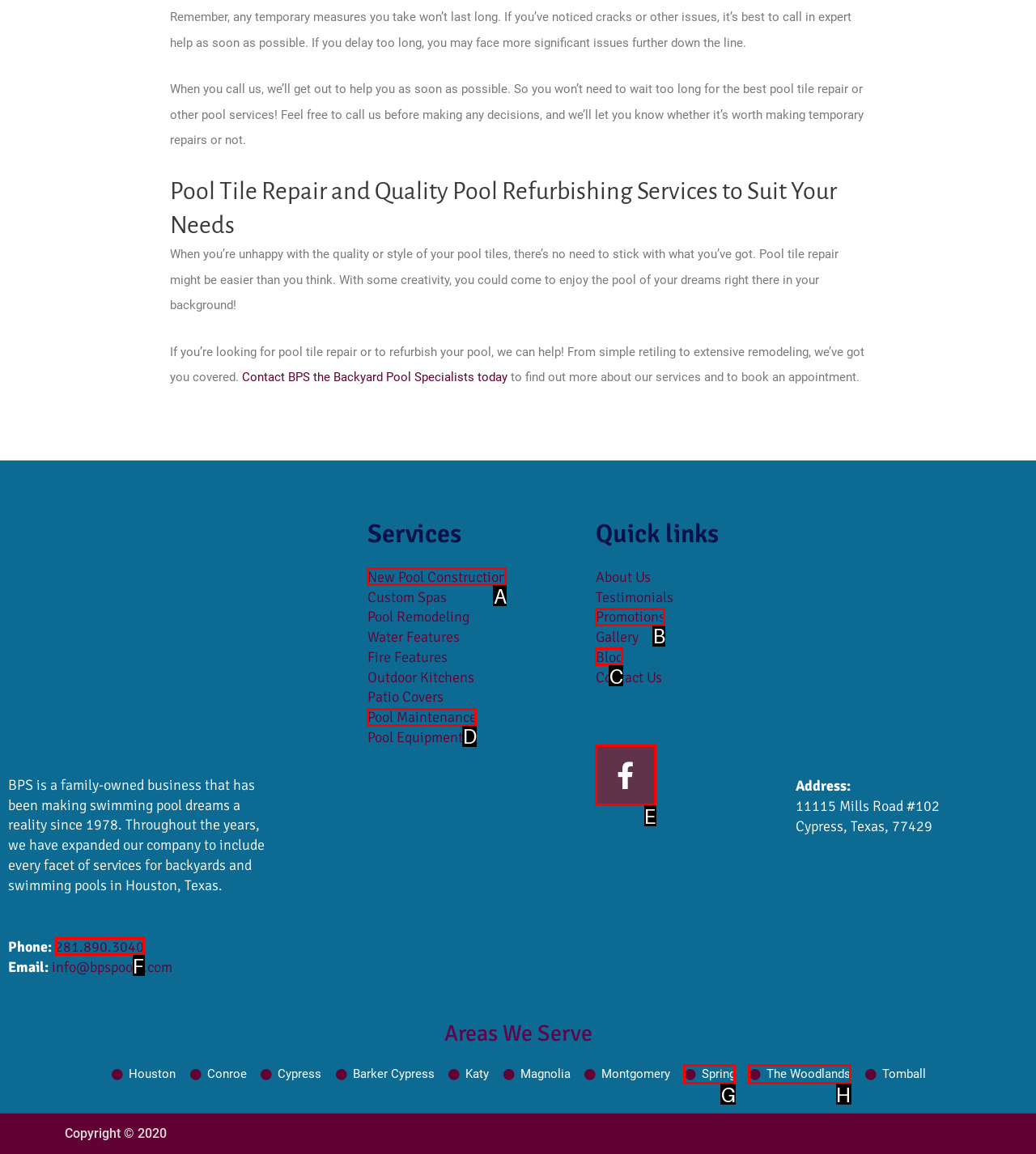Choose the HTML element that matches the description: New Pool Construction
Reply with the letter of the correct option from the given choices.

A